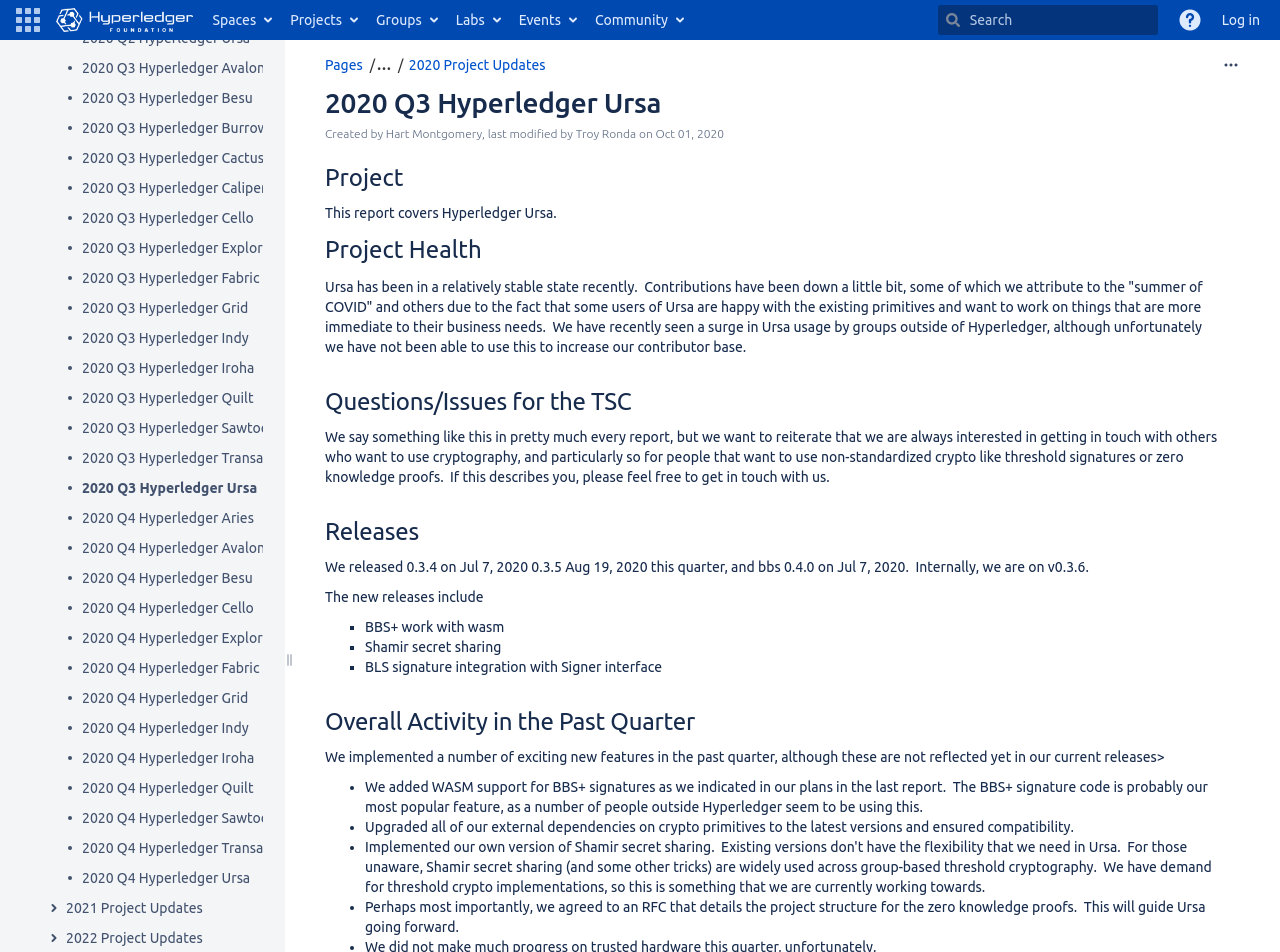Identify the bounding box coordinates for the region of the element that should be clicked to carry out the instruction: "Click on the 'Log in' link". The bounding box coordinates should be four float numbers between 0 and 1, i.e., [left, top, right, bottom].

[0.947, 0.0, 0.992, 0.042]